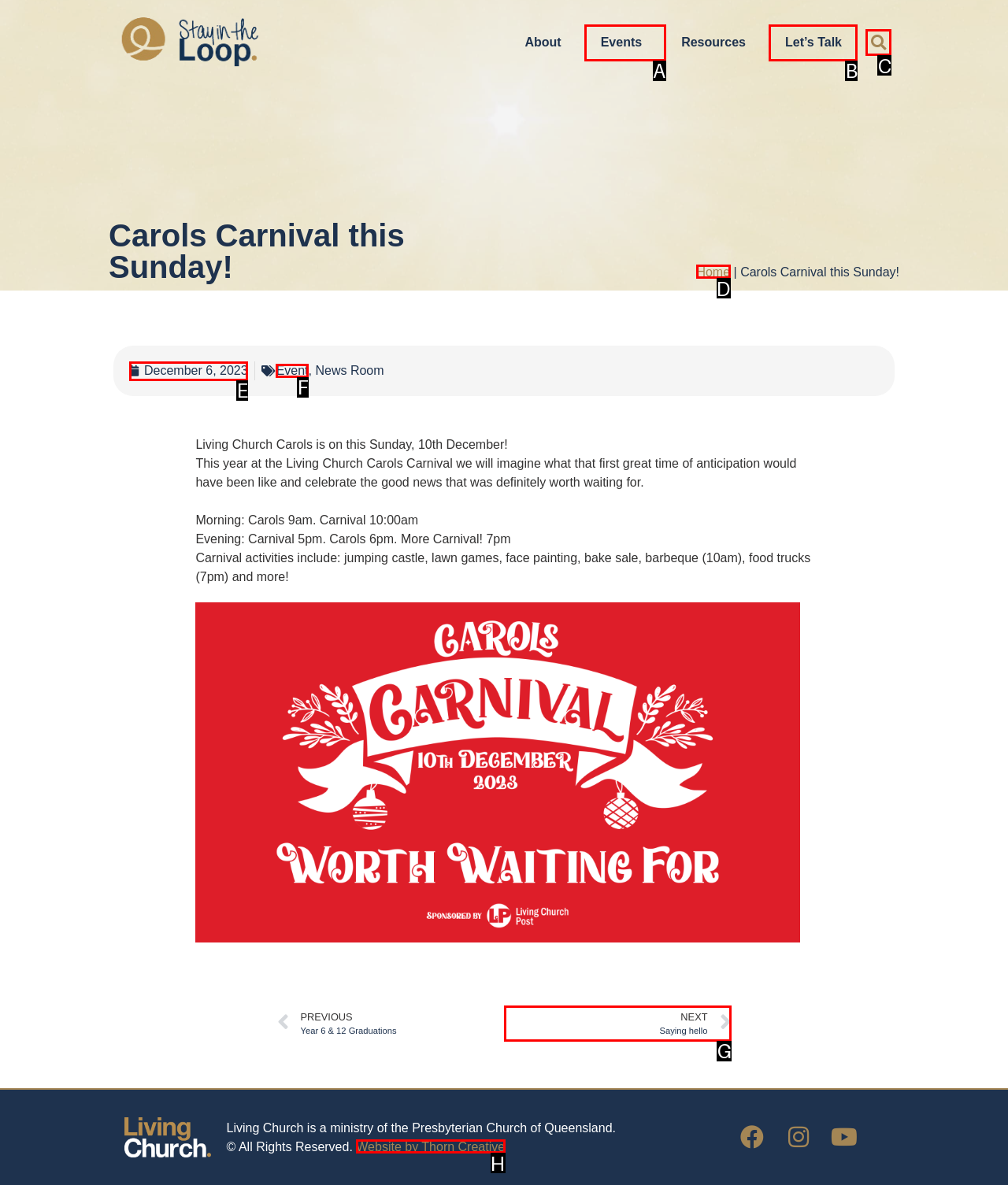Determine which HTML element should be clicked to carry out the following task: Search for something Respond with the letter of the appropriate option.

C